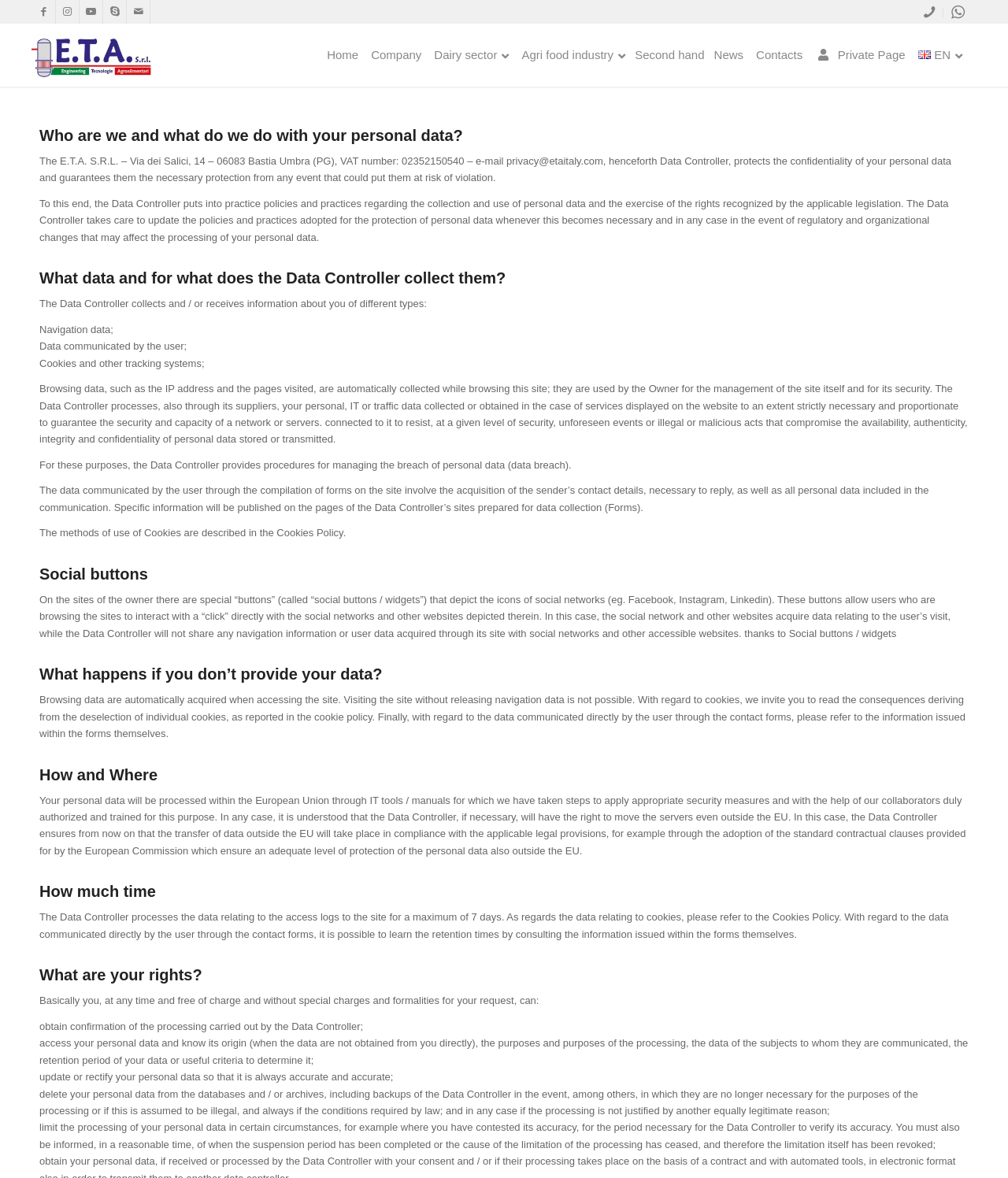Locate the bounding box coordinates of the clickable part needed for the task: "Click the link to Contacts".

[0.742, 0.03, 0.804, 0.063]